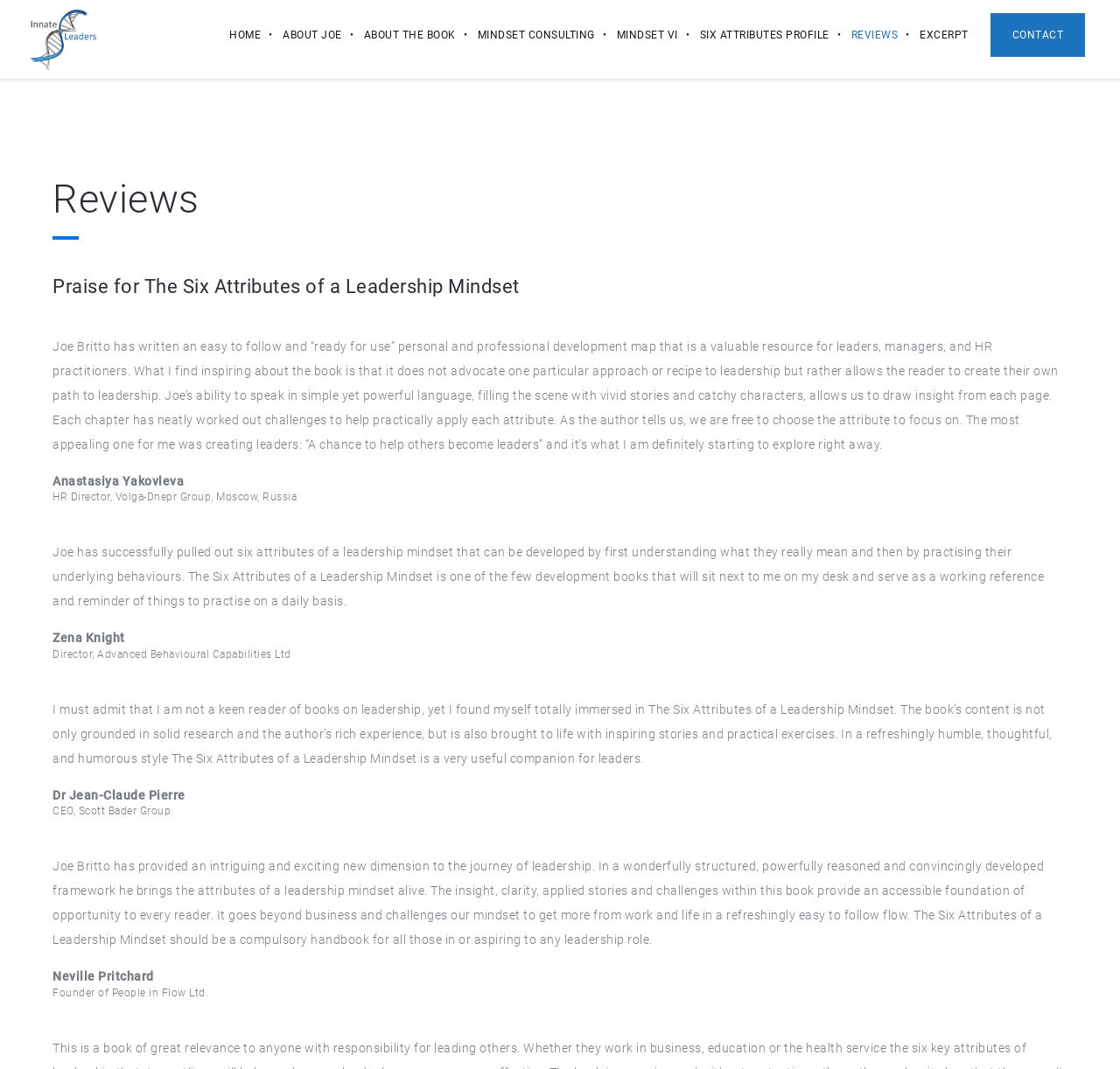Locate the bounding box coordinates of the clickable area needed to fulfill the instruction: "Go to the 'ABOUT THE BOOK' page".

[0.305, 0.0, 0.407, 0.065]